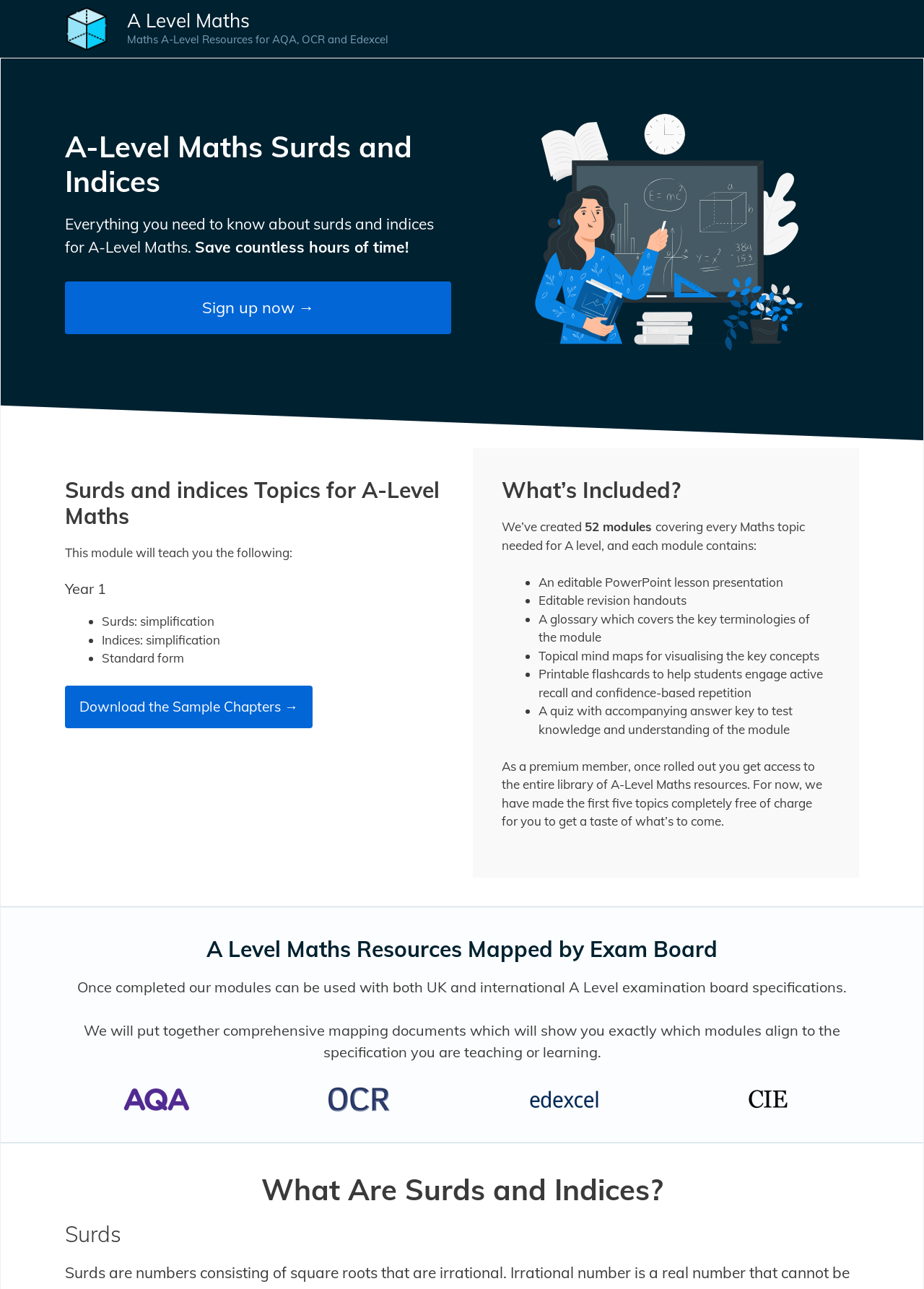Provide the bounding box coordinates of the UI element this sentence describes: "Download the Sample Chapters →".

[0.07, 0.532, 0.338, 0.565]